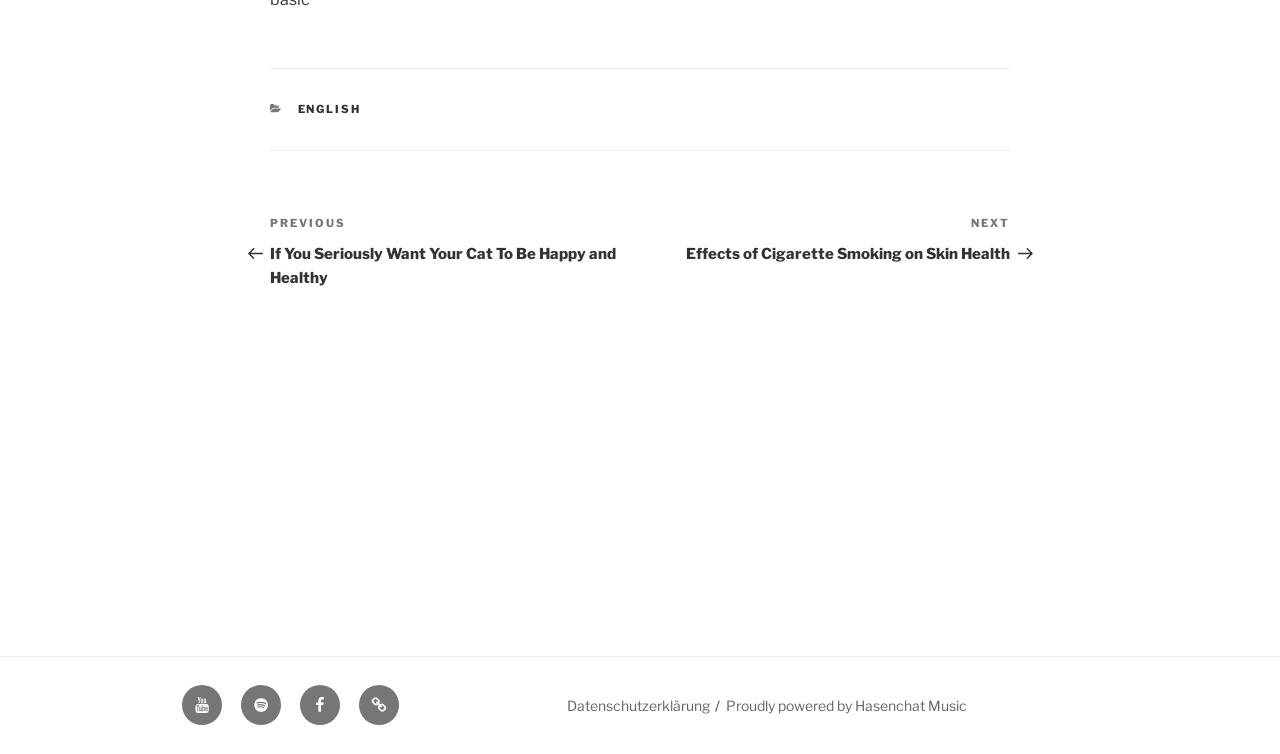Determine the bounding box coordinates for the element that should be clicked to follow this instruction: "View next post". The coordinates should be given as four float numbers between 0 and 1, in the format [left, top, right, bottom].

[0.5, 0.285, 0.789, 0.349]